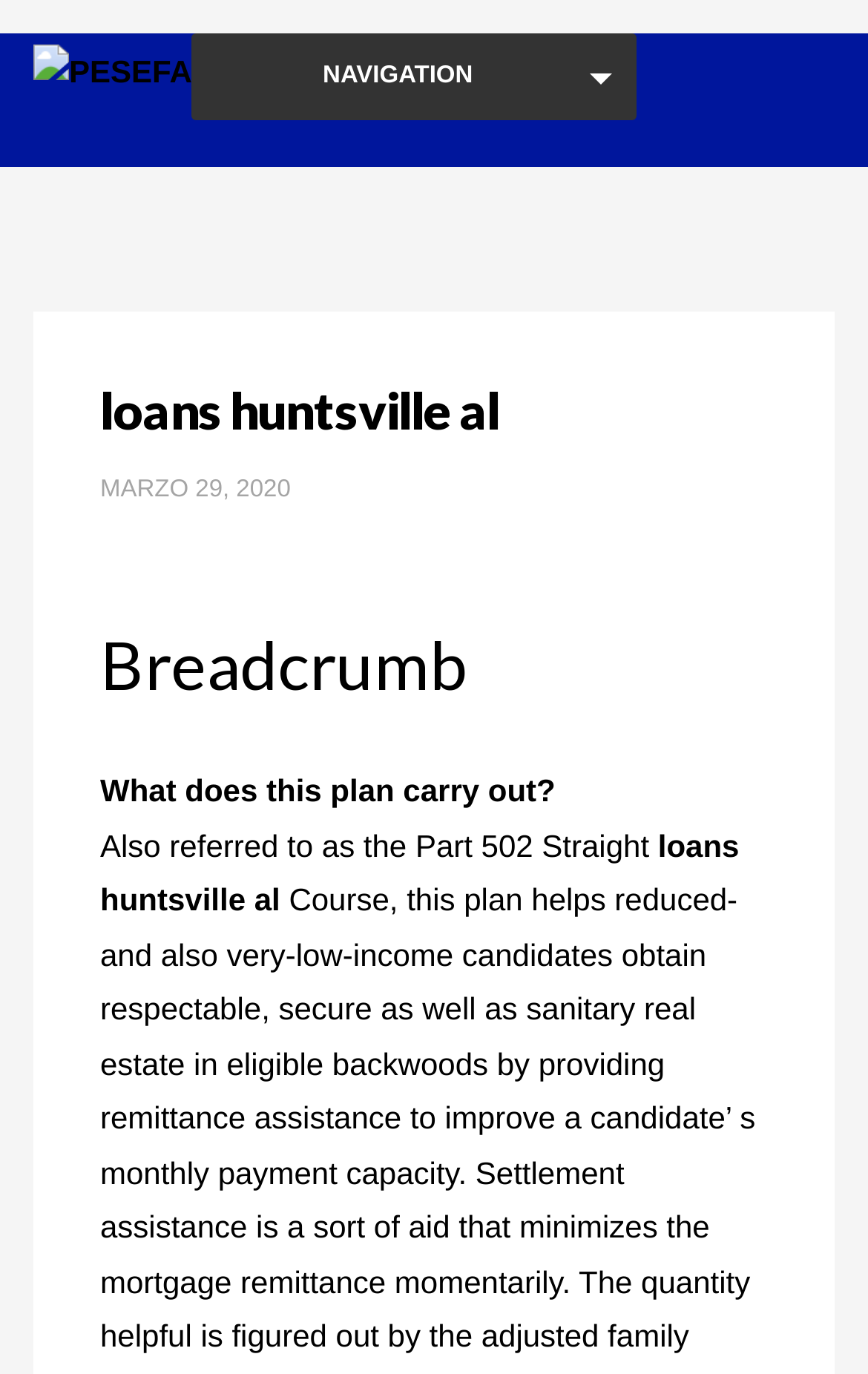Provide a brief response to the question below using one word or phrase:
What is the current date mentioned on the webpage?

MARZO 29, 2020